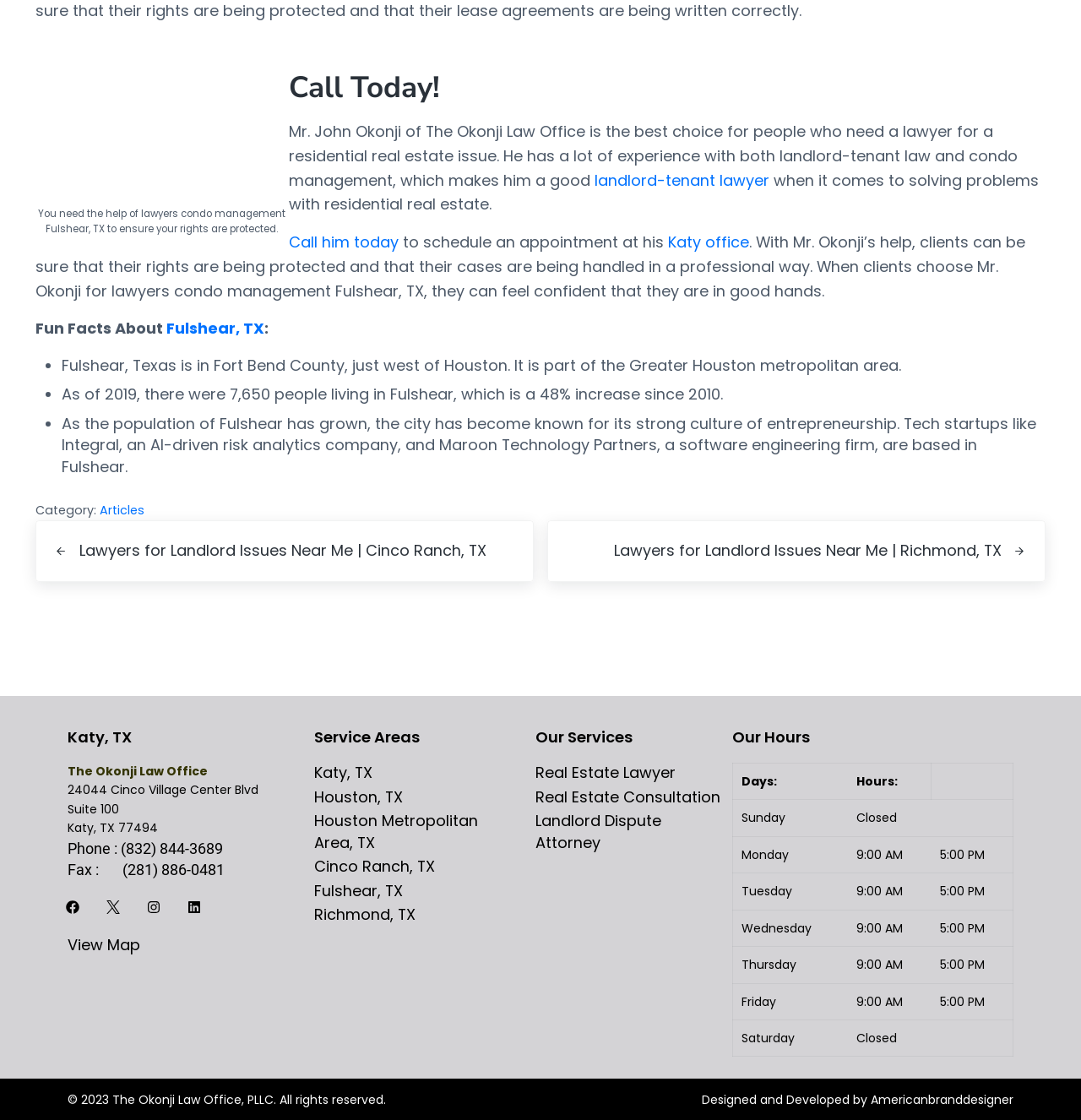Identify the bounding box coordinates of the clickable region to carry out the given instruction: "Check hours on Wednesday".

[0.677, 0.812, 0.937, 0.845]